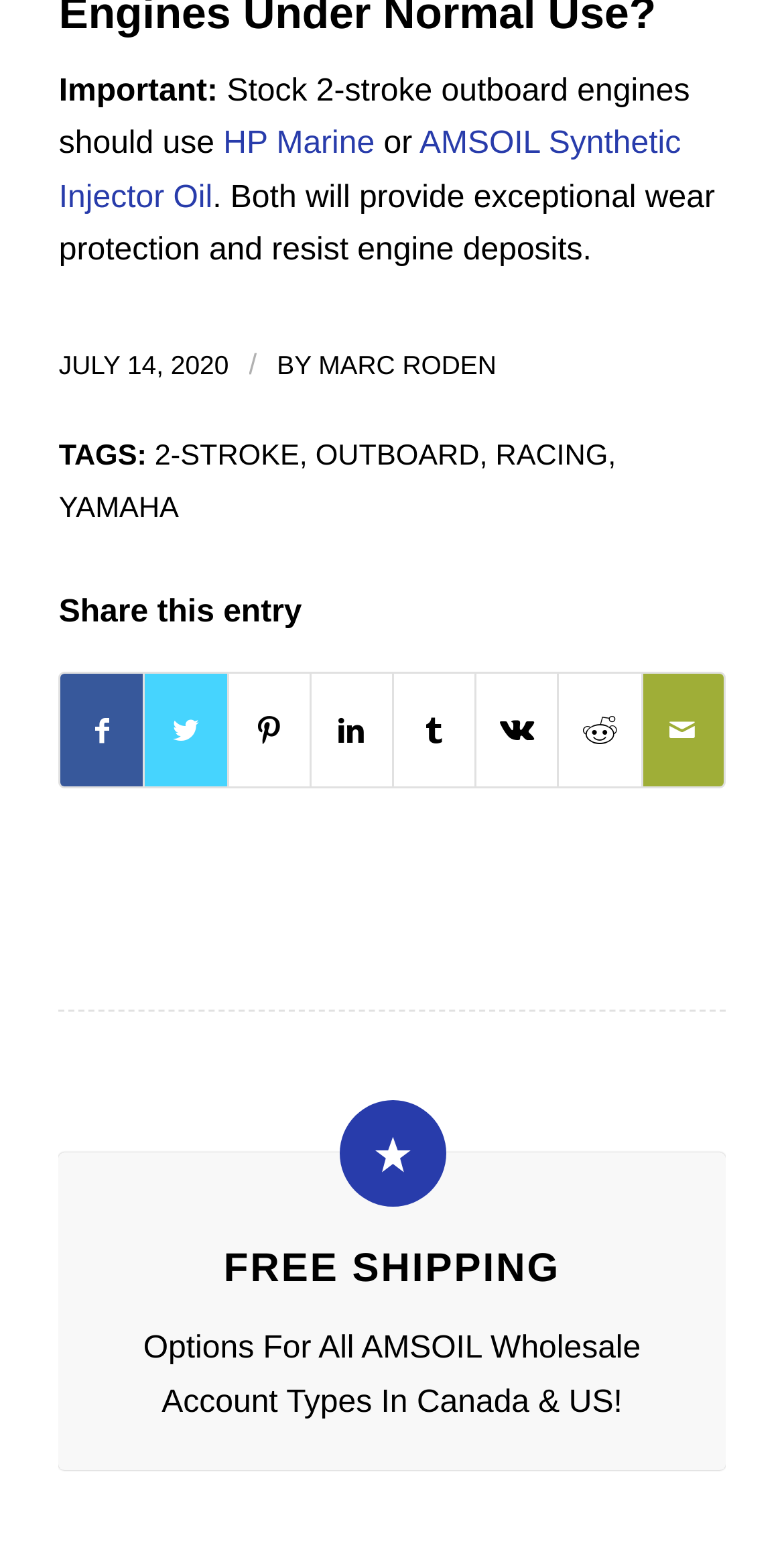What is the offer mentioned in the article?
Please look at the screenshot and answer using one word or phrase.

FREE SHIPPING